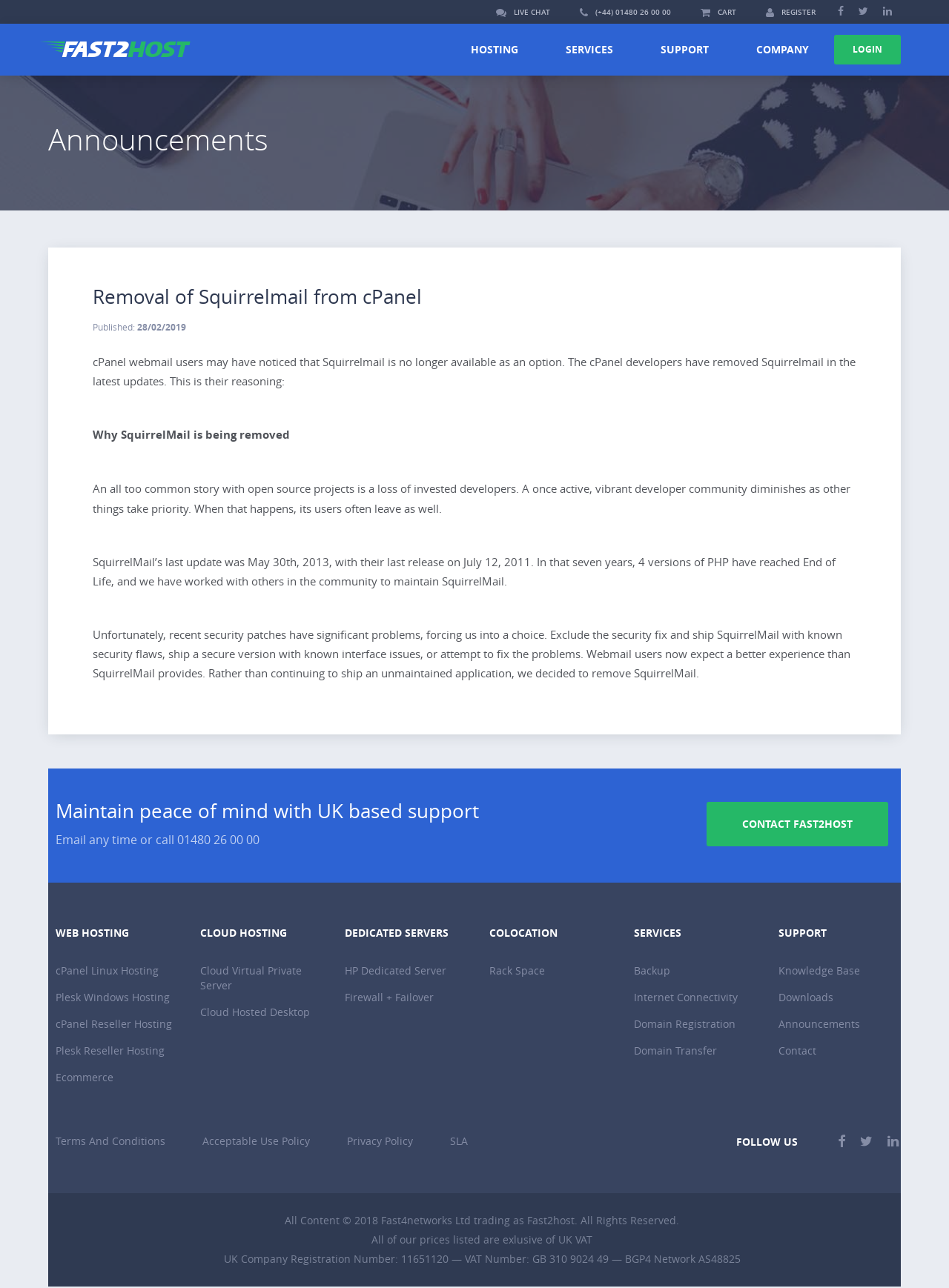Please specify the coordinates of the bounding box for the element that should be clicked to carry out this instruction: "View the HOSTING page". The coordinates must be four float numbers between 0 and 1, formatted as [left, top, right, bottom].

[0.473, 0.018, 0.57, 0.059]